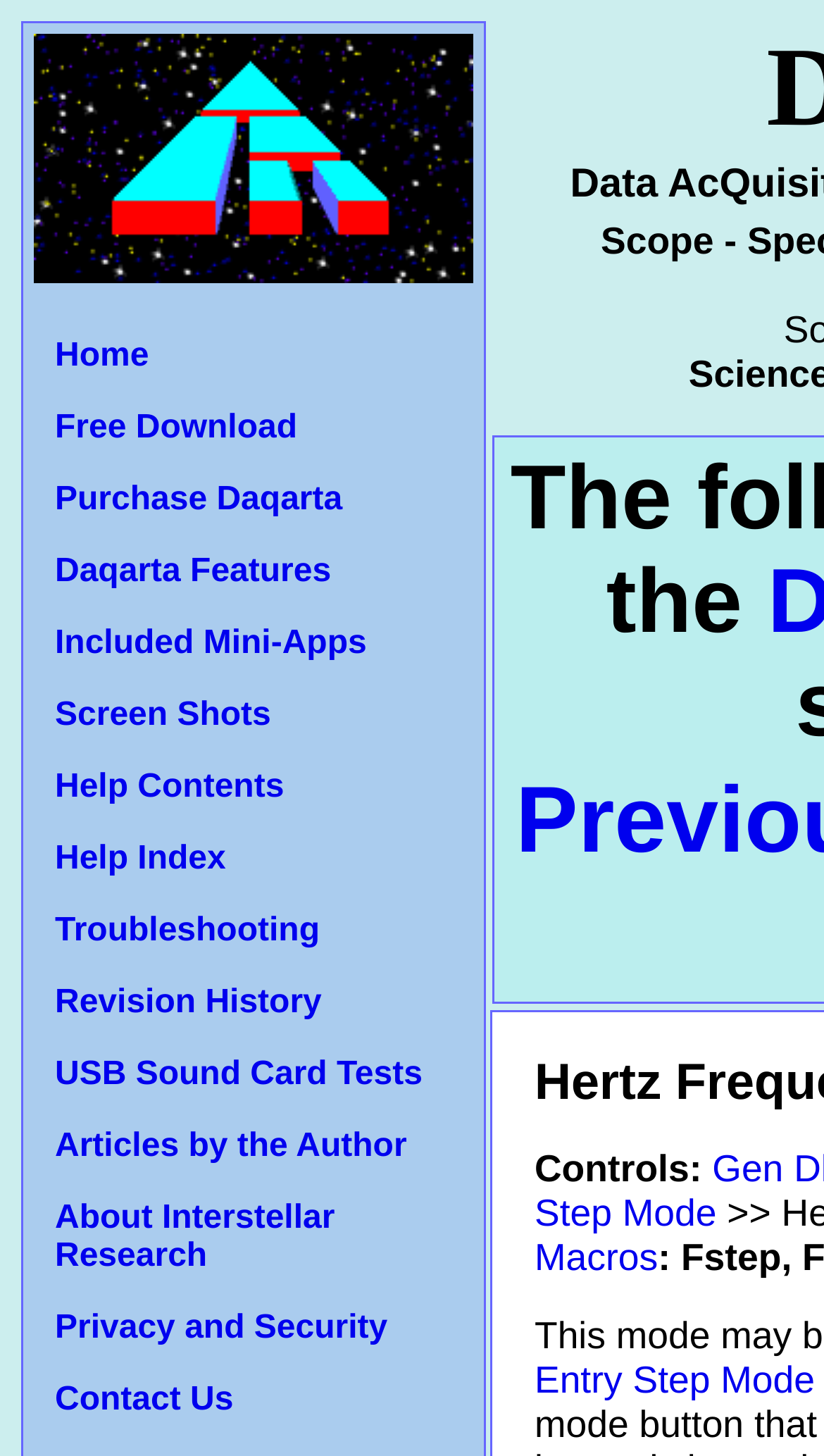Identify and extract the main heading of the webpage.

Hertz Frequency Entry Step Mode